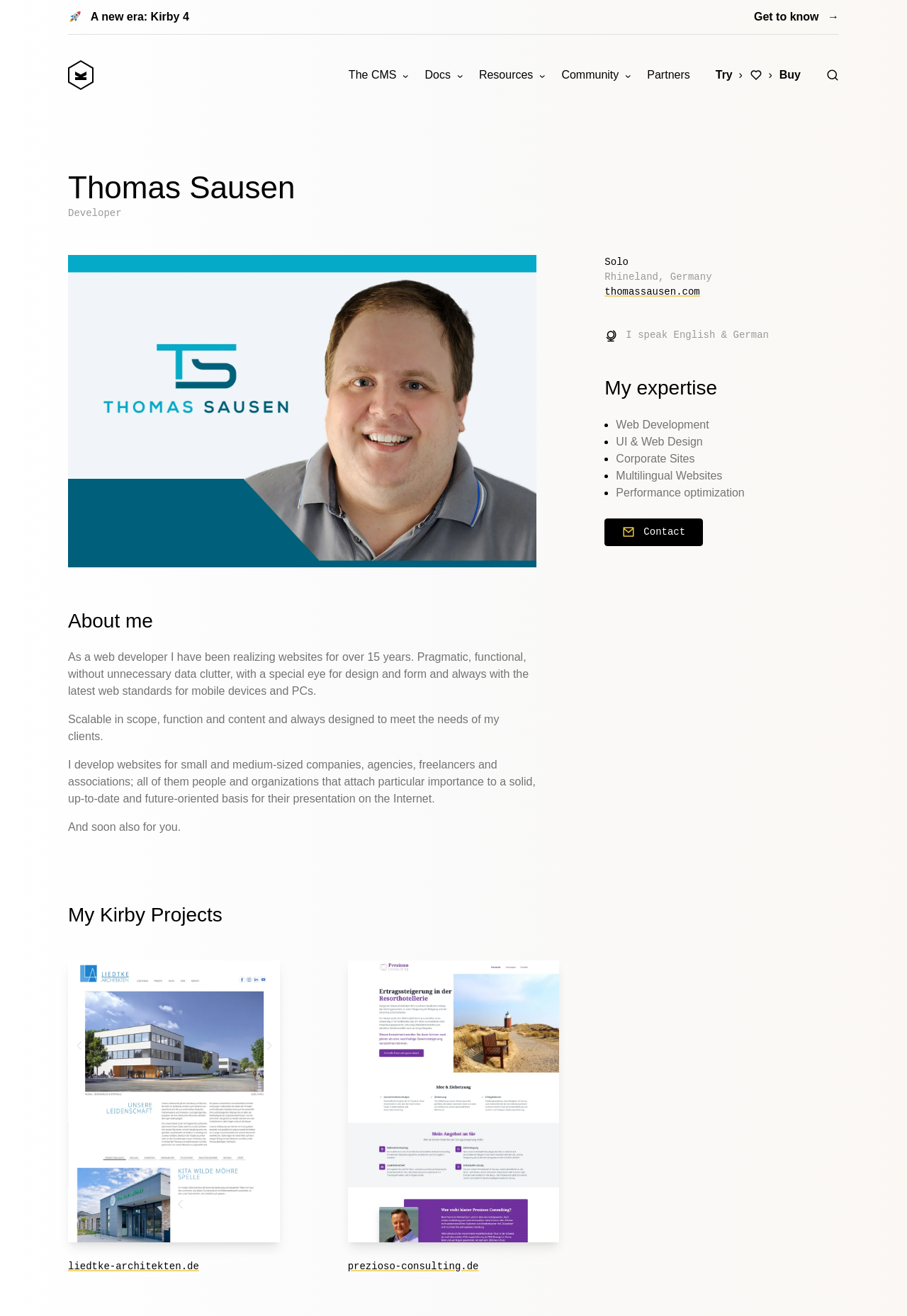Locate the bounding box coordinates of the item that should be clicked to fulfill the instruction: "Contact the developer".

[0.667, 0.394, 0.775, 0.415]